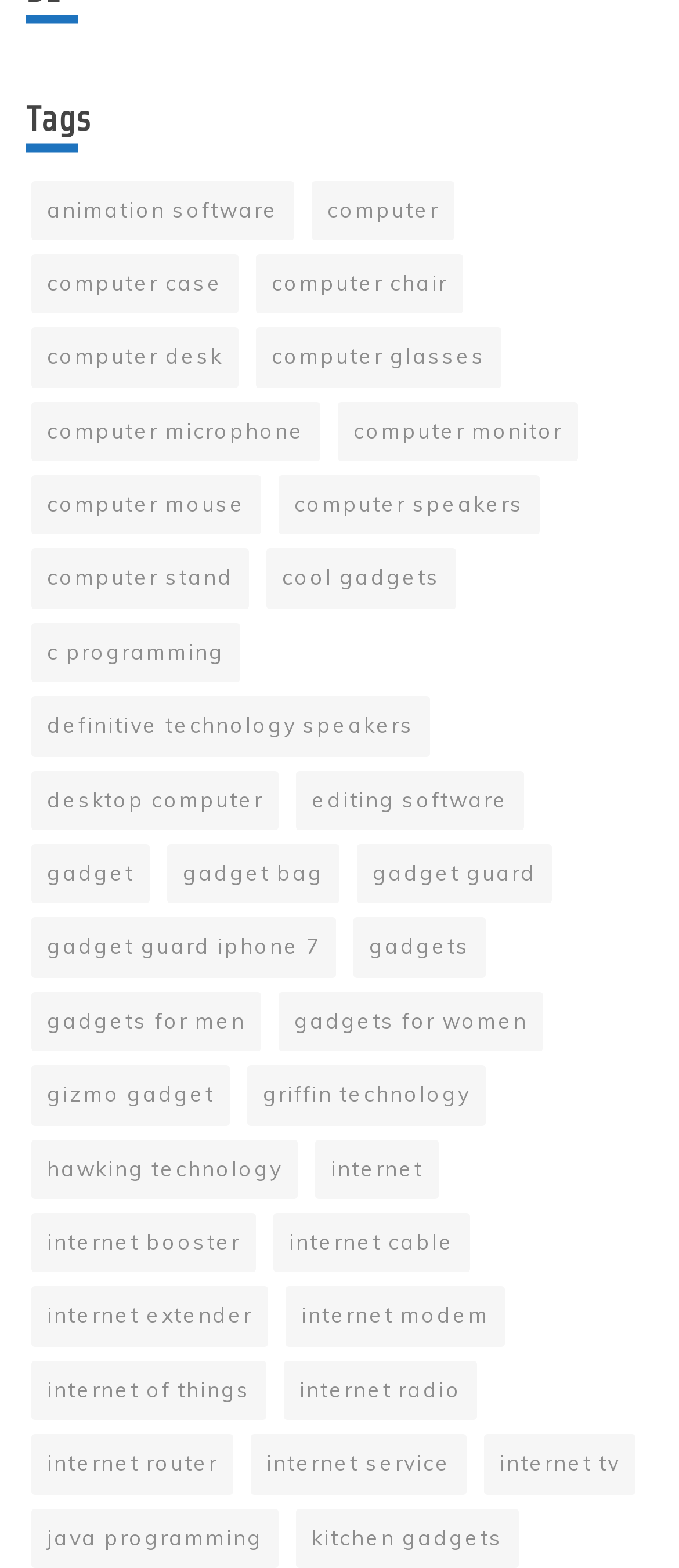Locate the UI element described by gadget in the provided webpage screenshot. Return the bounding box coordinates in the format (top-left x, top-left y, bottom-right x, bottom-right y), ensuring all values are between 0 and 1.

[0.046, 0.538, 0.221, 0.576]